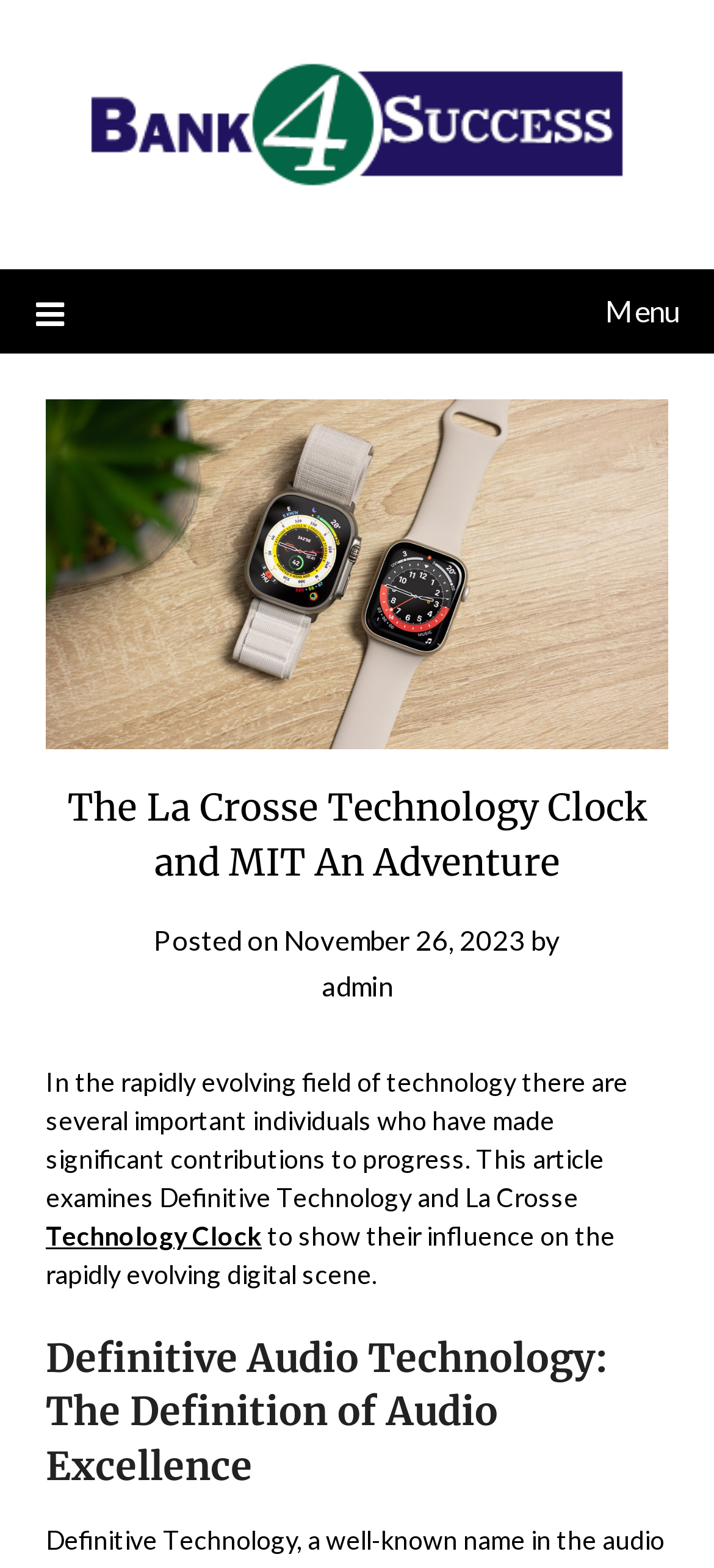Using the provided element description, identify the bounding box coordinates as (top-left x, top-left y, bottom-right x, bottom-right y). Ensure all values are between 0 and 1. Description: alt="Bank 4 Success"

[0.123, 0.023, 0.877, 0.14]